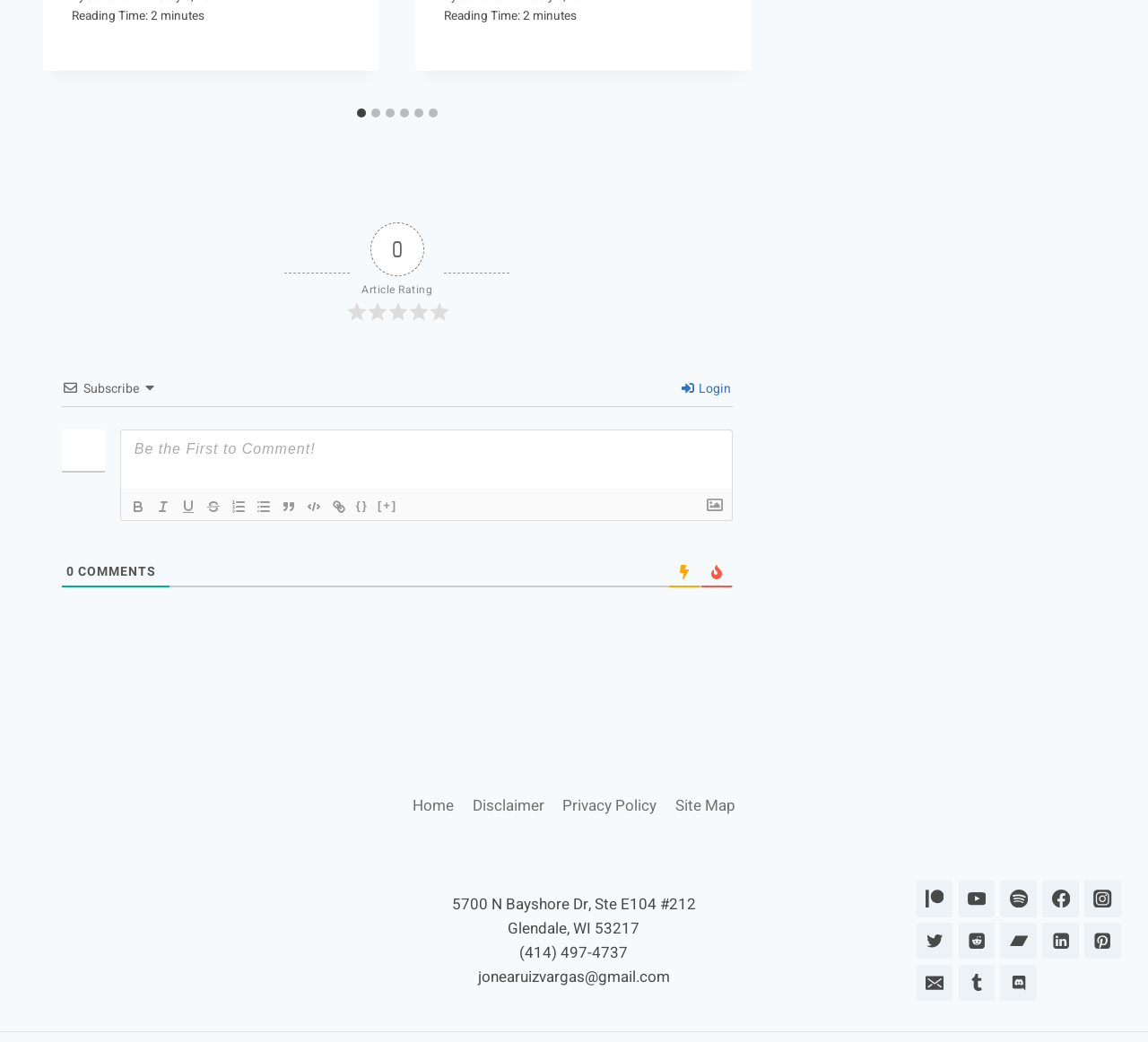Specify the bounding box coordinates (top-left x, top-left y, bottom-right x, bottom-right y) of the UI element in the screenshot that matches this description: parent_node: {} title="Strike"

[0.175, 0.476, 0.197, 0.497]